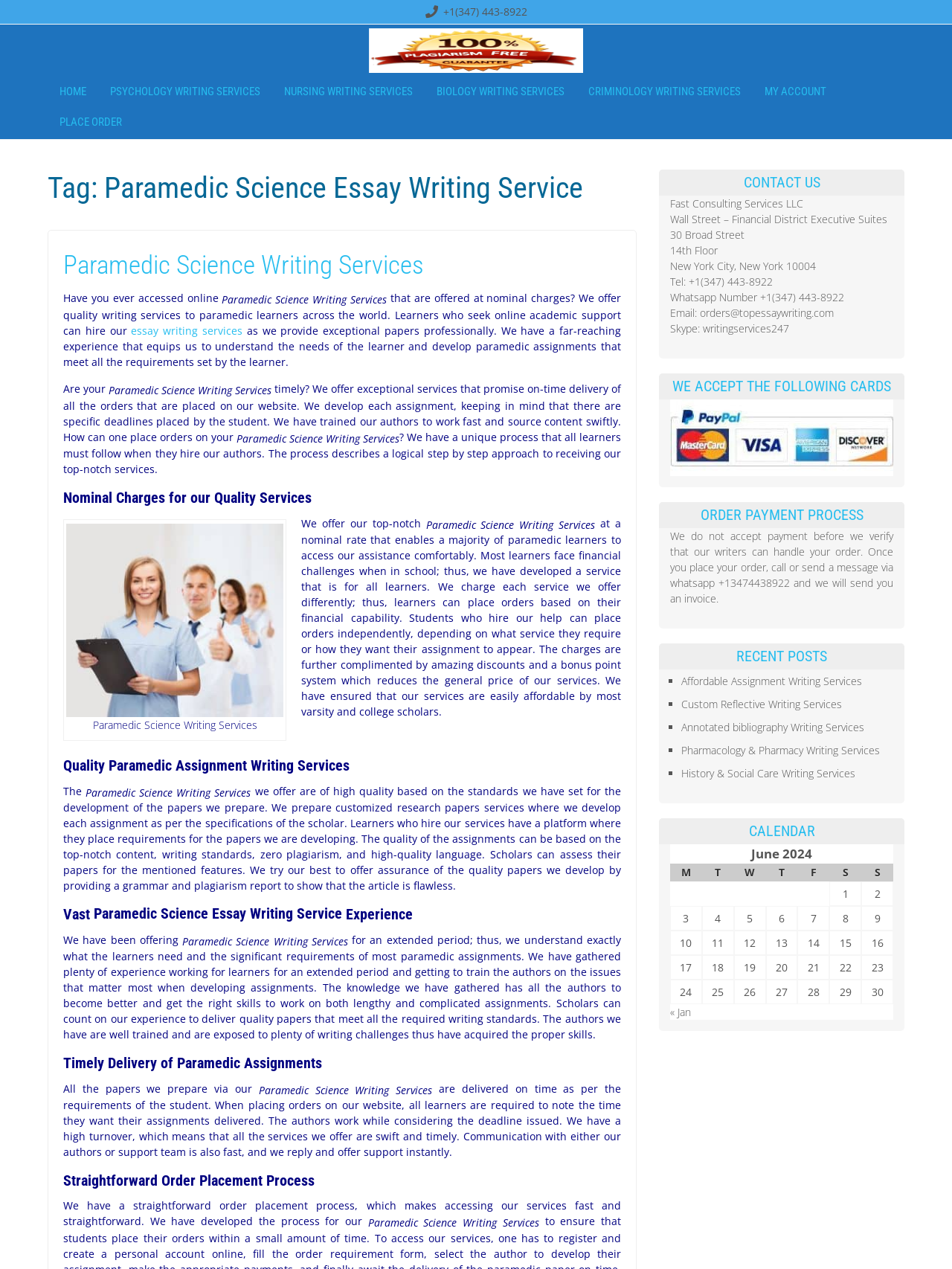Please determine the bounding box coordinates of the element's region to click in order to carry out the following instruction: "call the phone number". The coordinates should be four float numbers between 0 and 1, i.e., [left, top, right, bottom].

[0.465, 0.004, 0.554, 0.015]